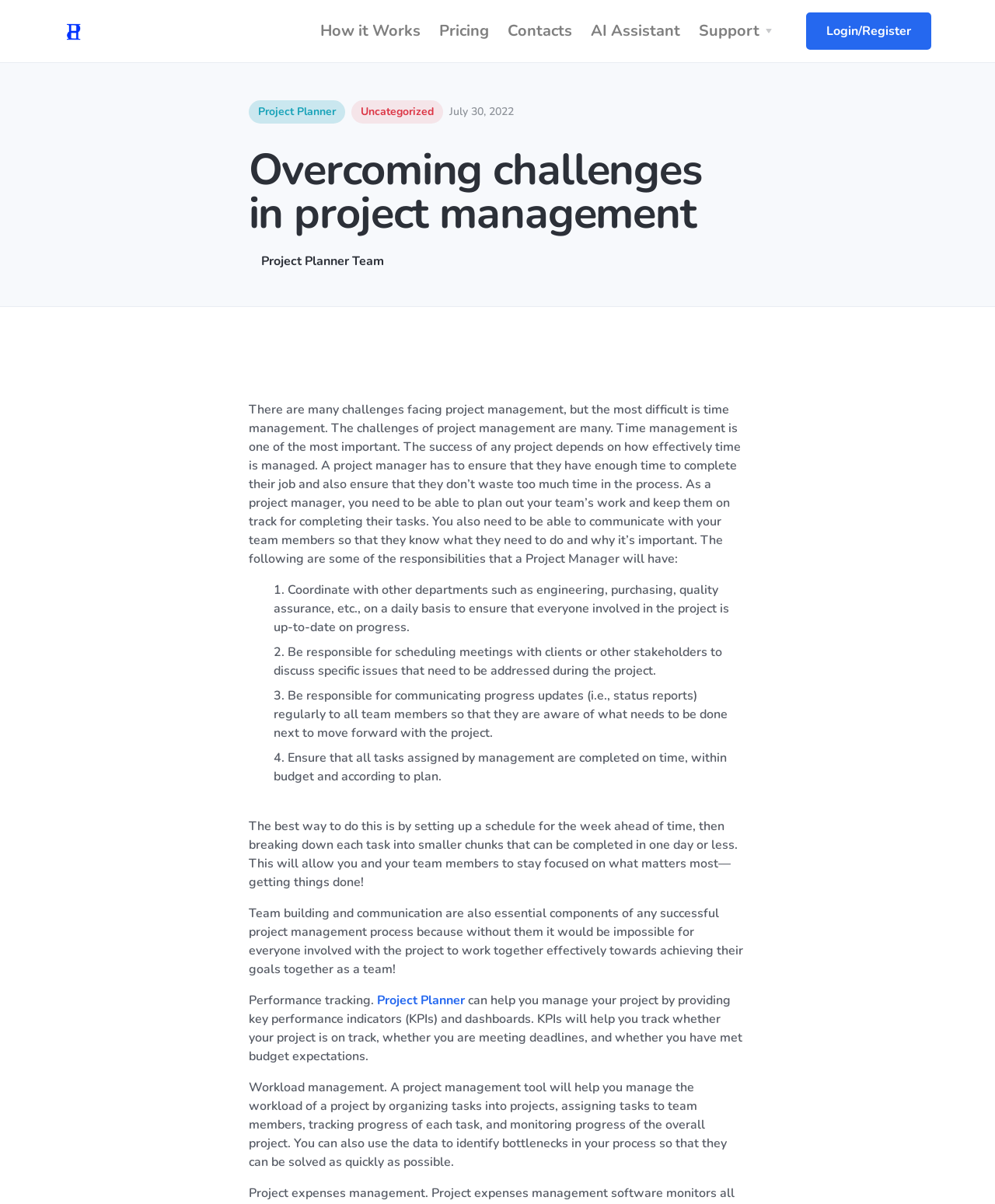Identify the main title of the webpage and generate its text content.

Overcoming challenges in project management